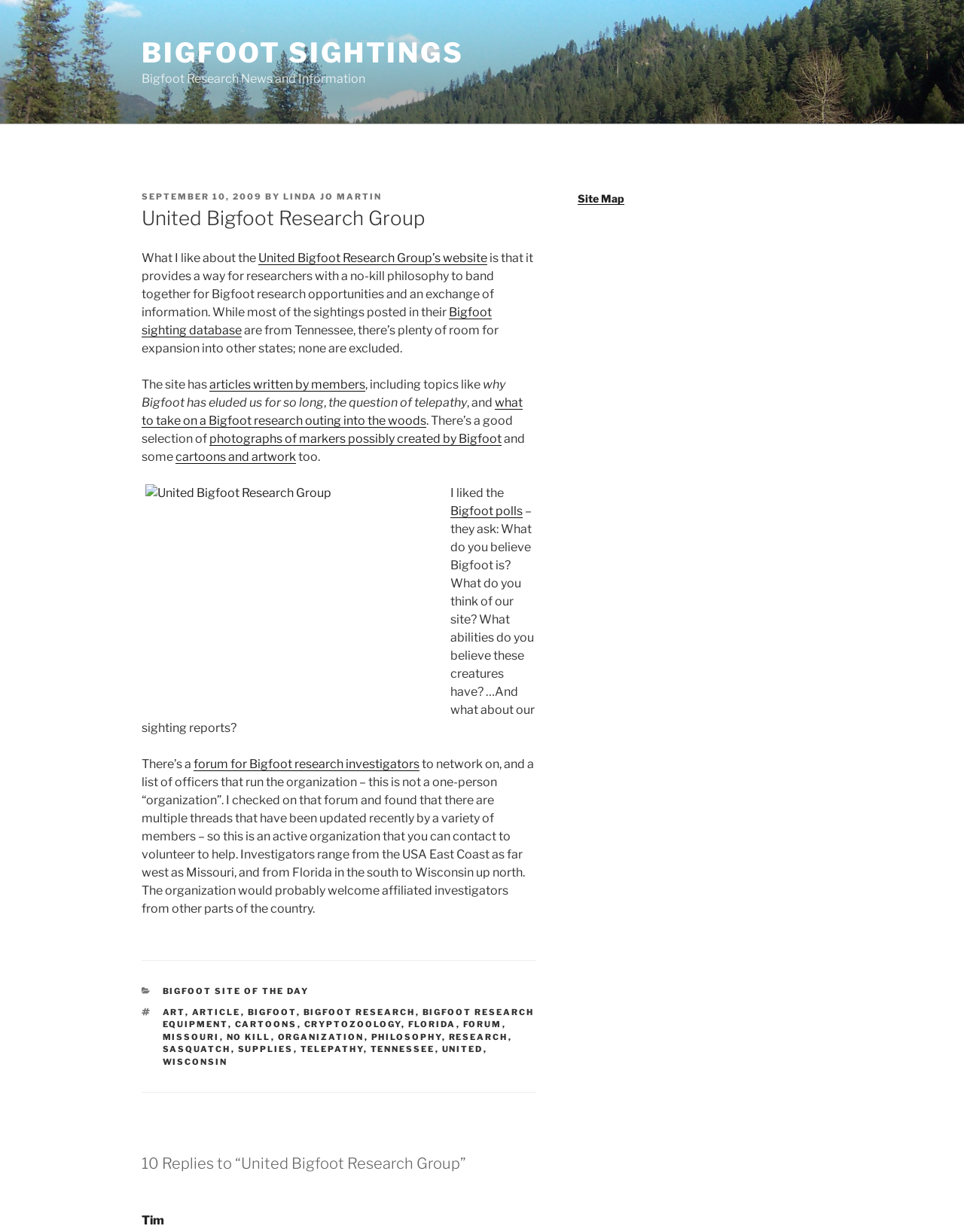What is the purpose of the Bigfoot polls on this webpage?
Answer the question with just one word or phrase using the image.

To ask opinions about Bigfoot